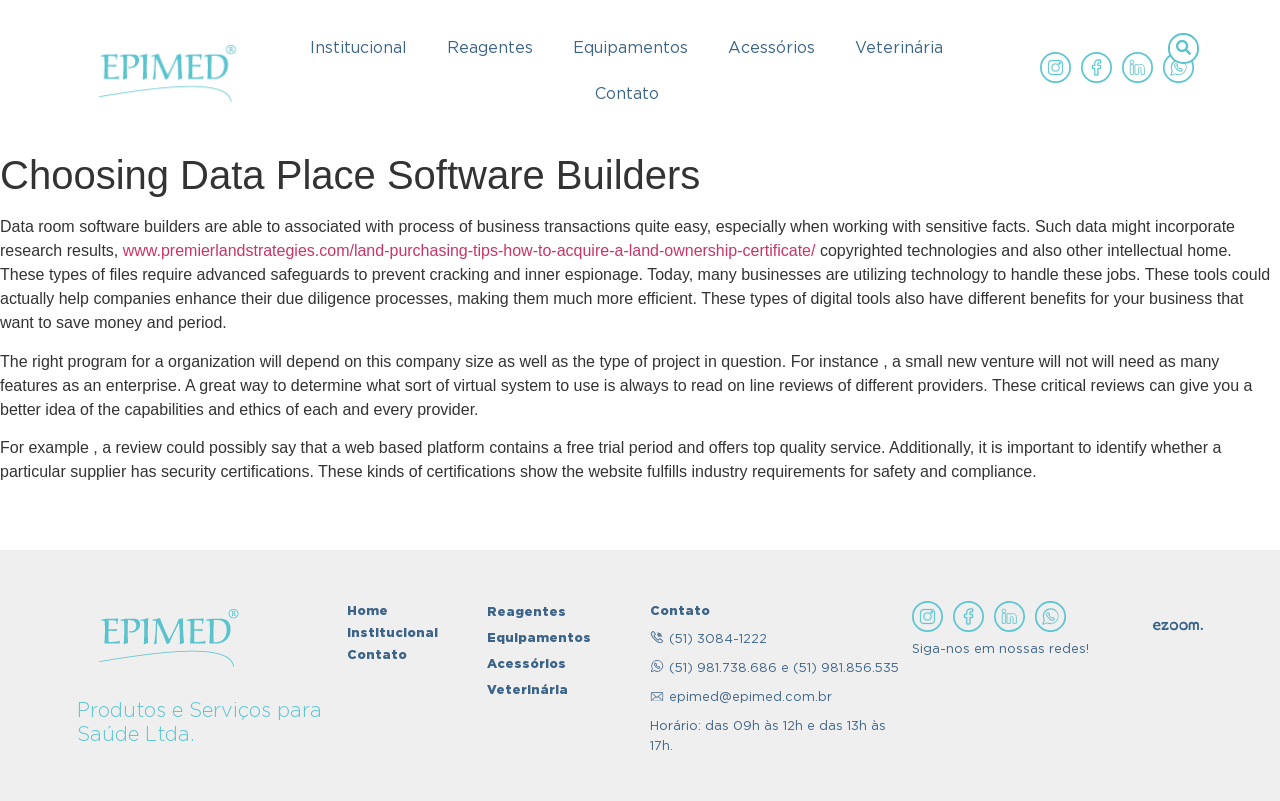Determine the bounding box coordinates of the area to click in order to meet this instruction: "Click on Contato".

[0.449, 0.089, 0.53, 0.147]